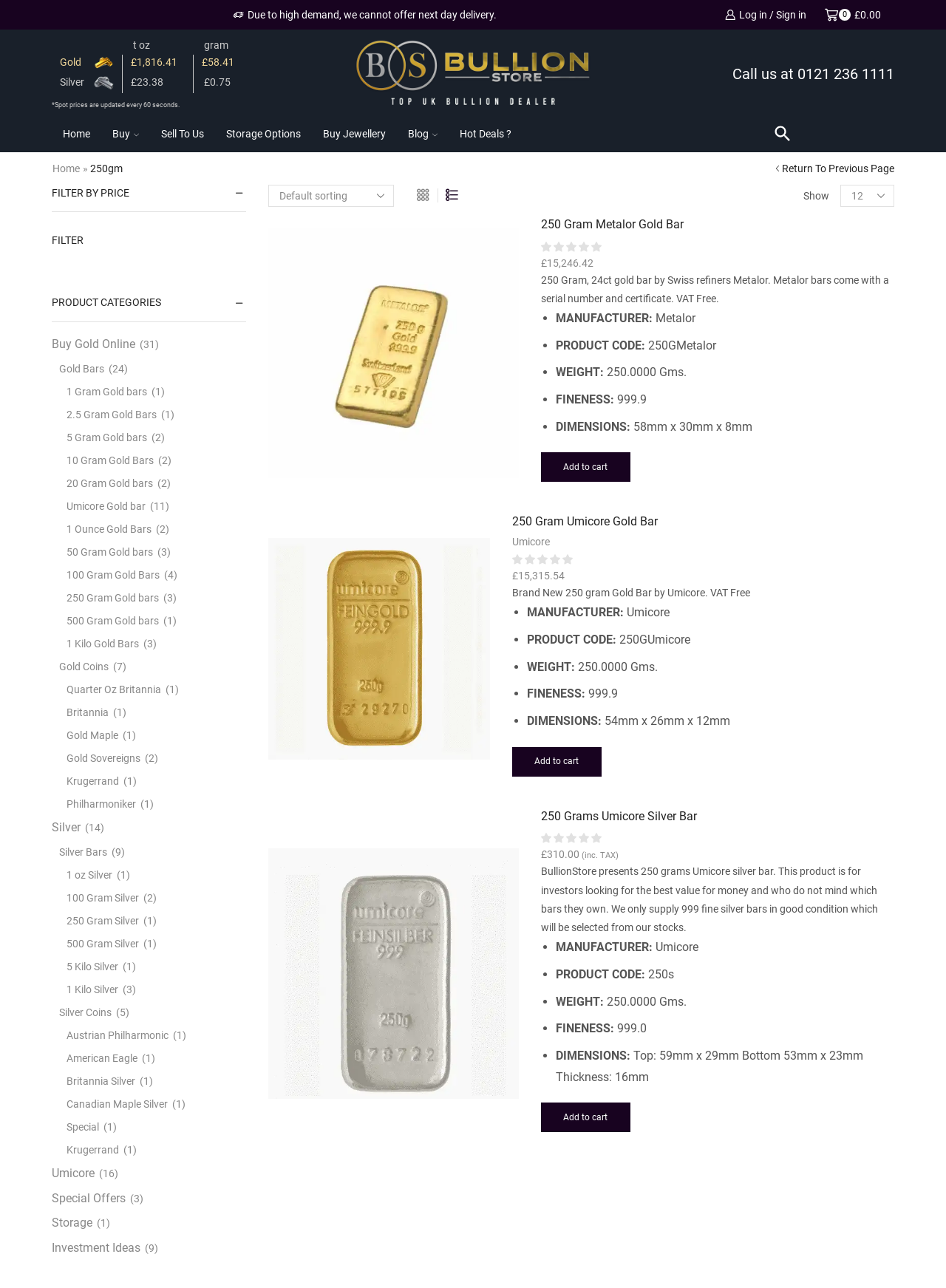Specify the bounding box coordinates for the region that must be clicked to perform the given instruction: "Add 250 Gram Metalor Gold Bar to cart".

[0.571, 0.351, 0.666, 0.374]